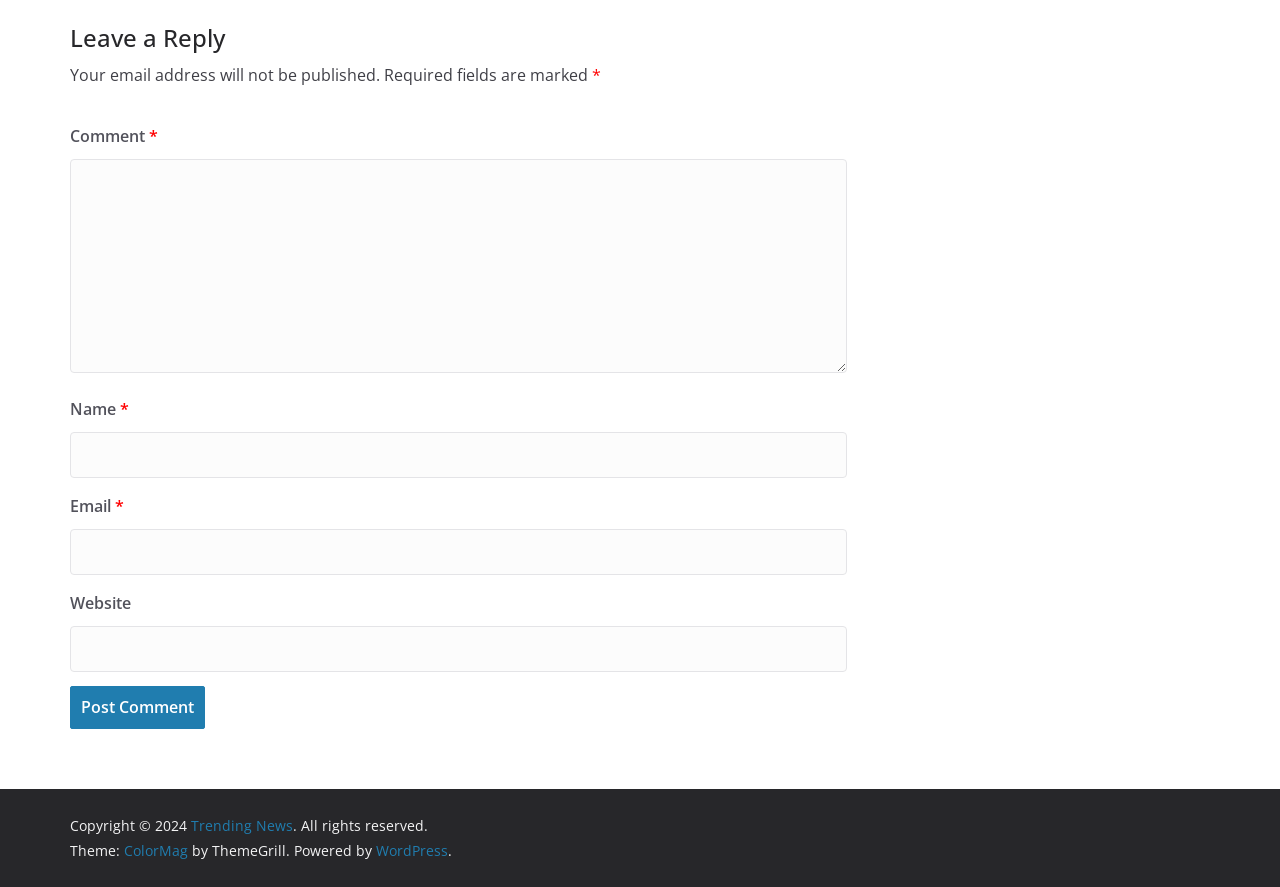Answer the question briefly using a single word or phrase: 
What is the purpose of the textboxes?

To input comment information